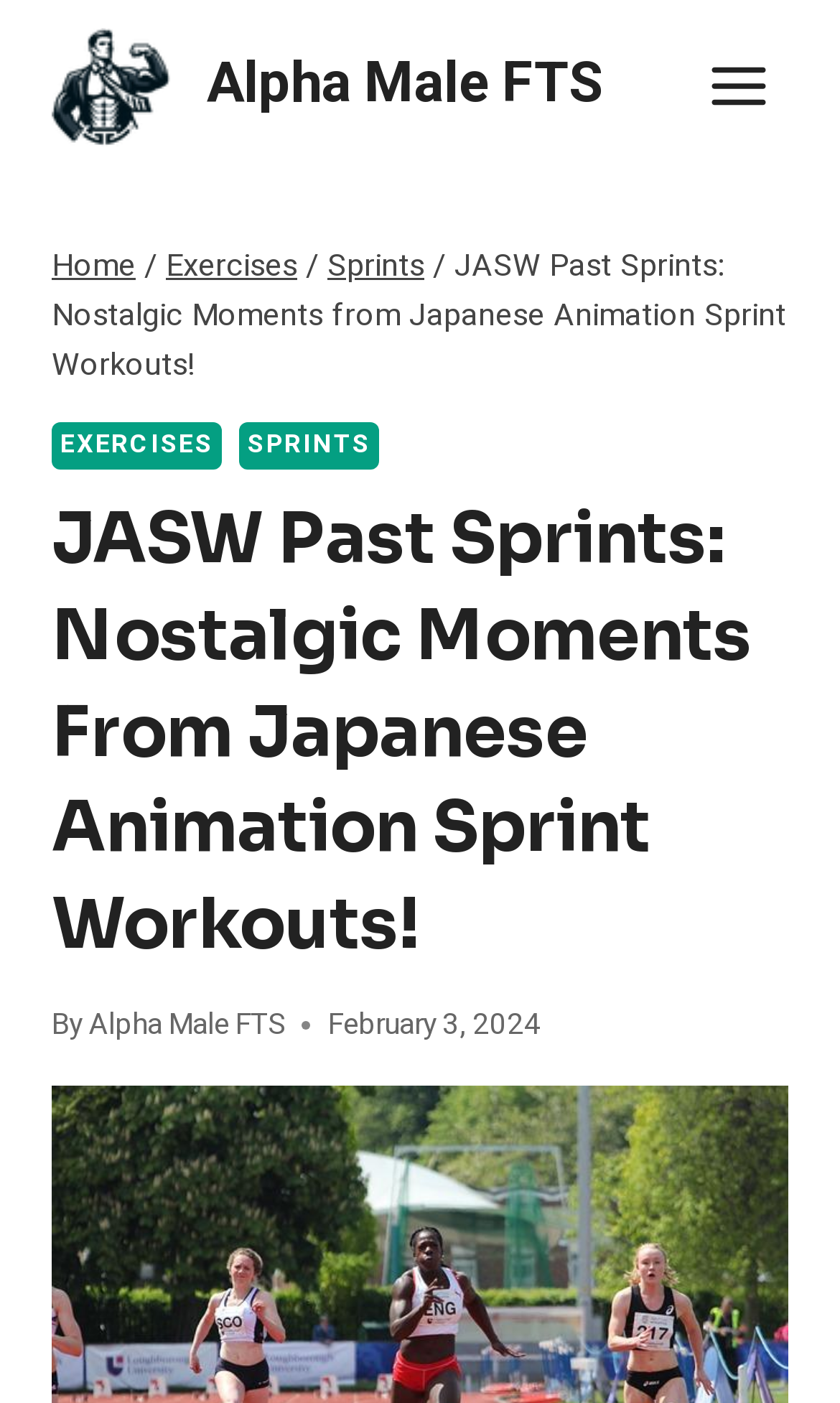Please identify the bounding box coordinates of the region to click in order to complete the task: "Go to Home page". The coordinates must be four float numbers between 0 and 1, specified as [left, top, right, bottom].

[0.062, 0.173, 0.162, 0.206]